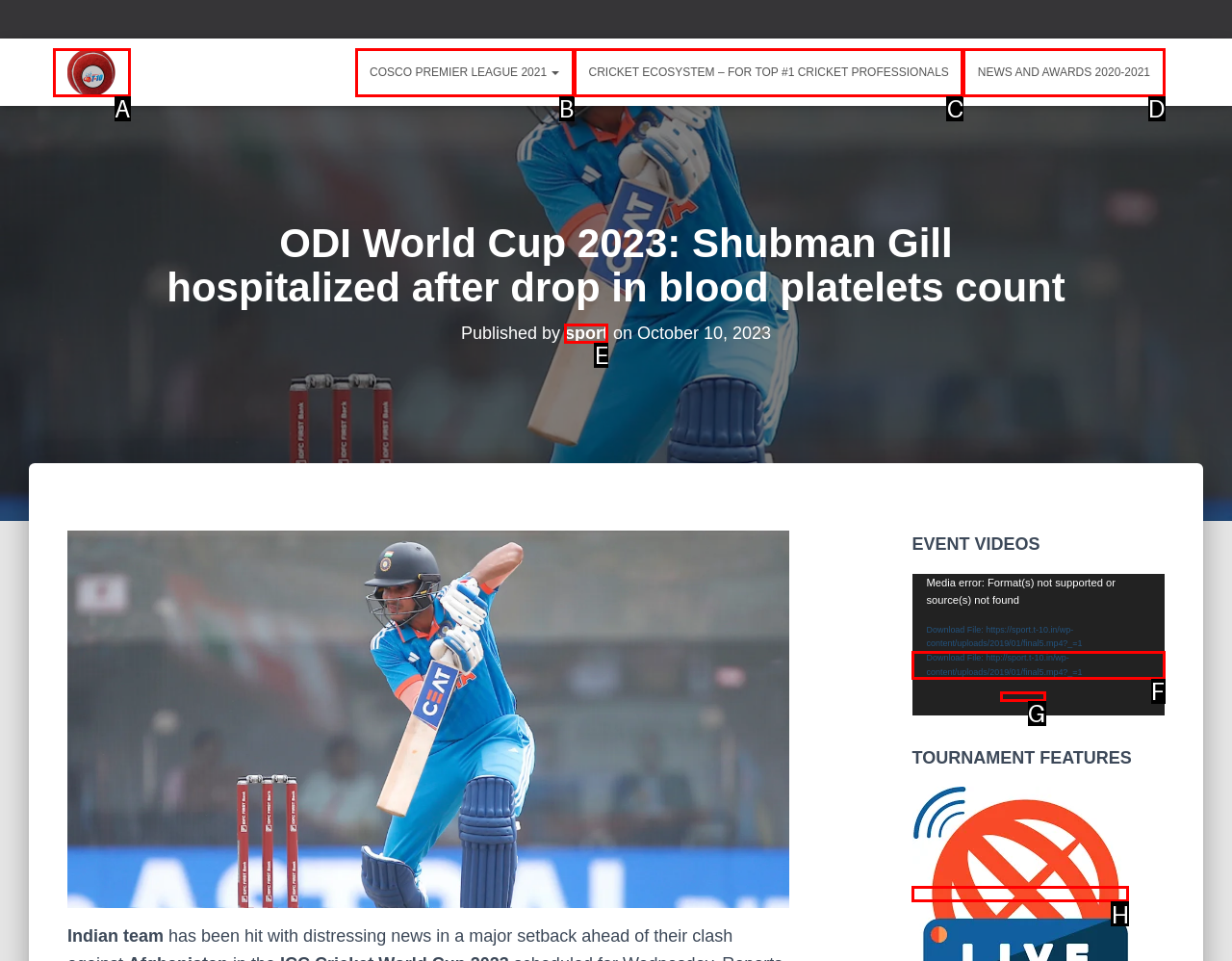Identify the HTML element that corresponds to the description: title="Heights Cup"
Provide the letter of the matching option from the given choices directly.

A